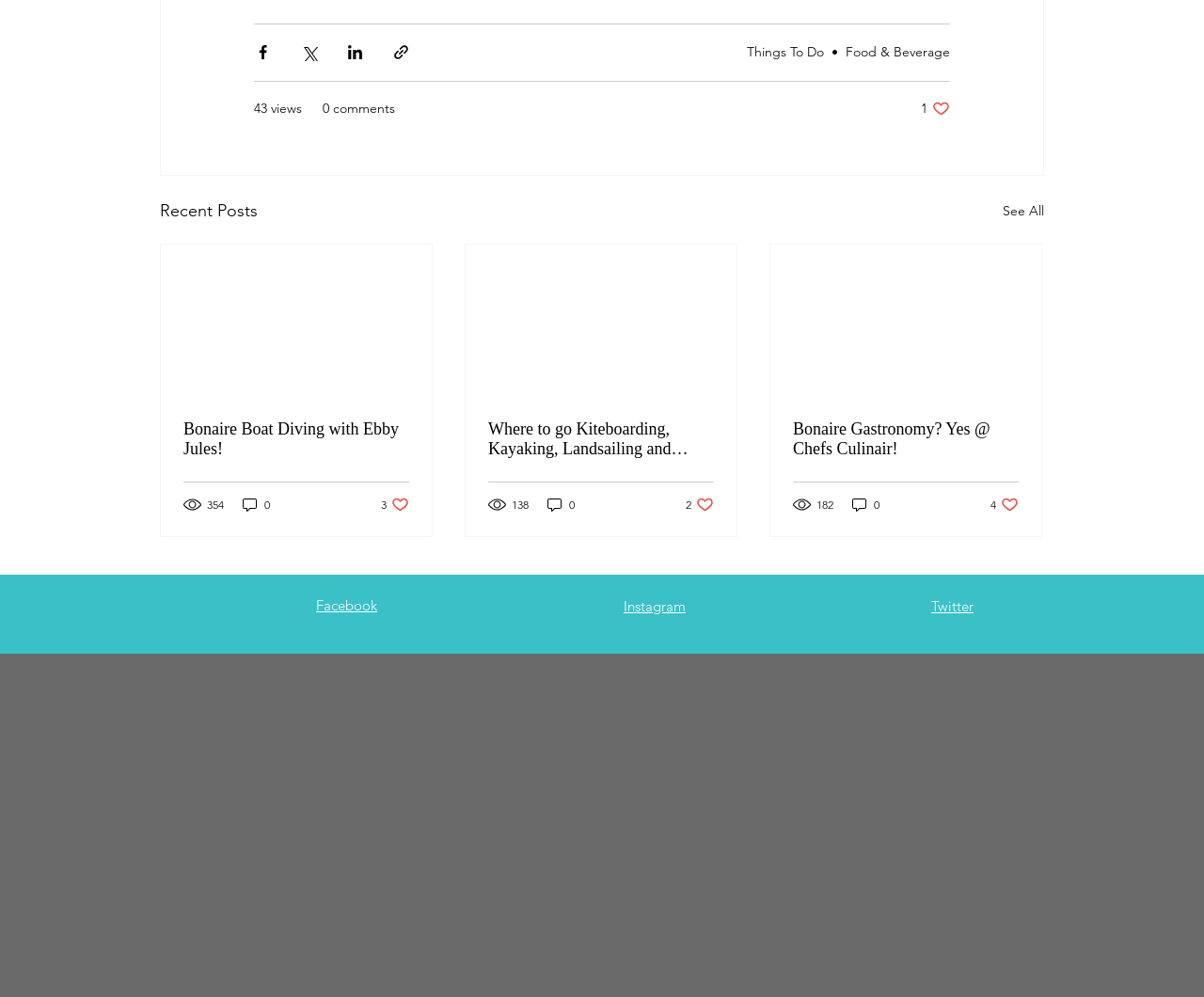Point out the bounding box coordinates of the section to click in order to follow this instruction: "Leave a comment".

None